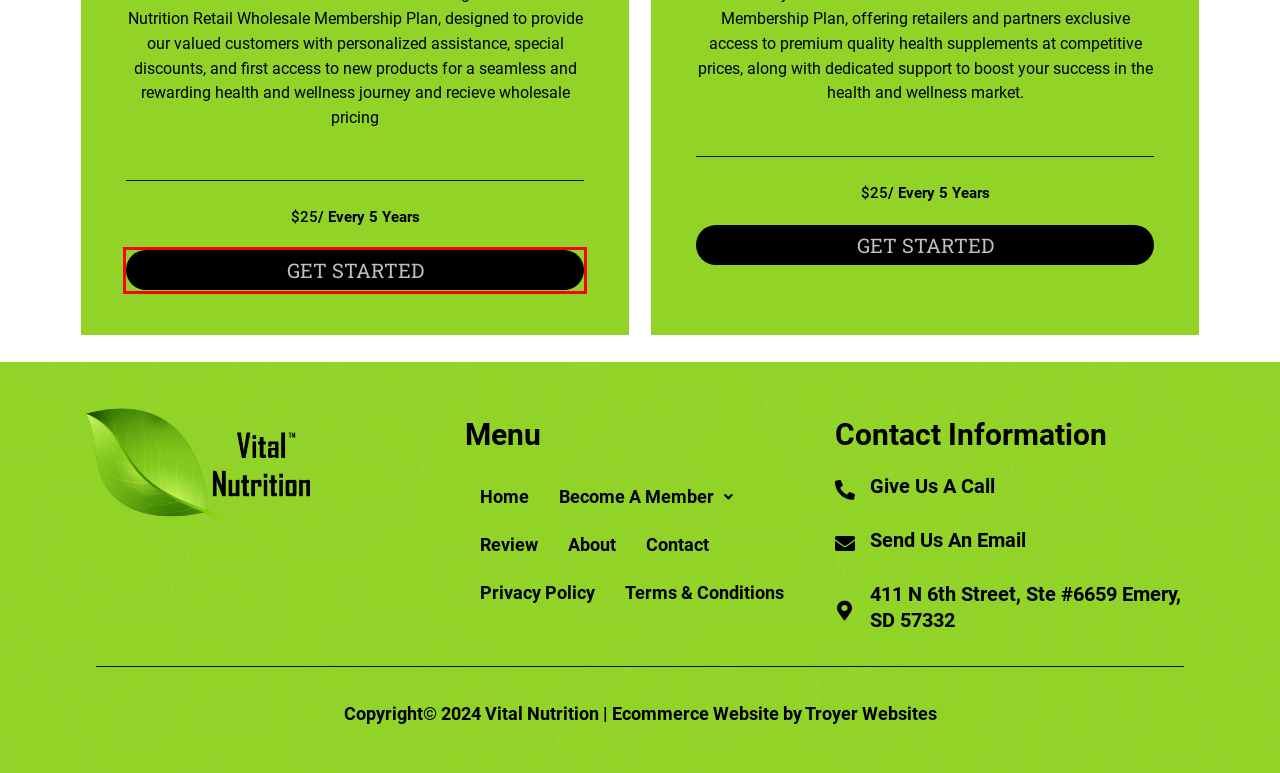Observe the provided screenshot of a webpage that has a red rectangle bounding box. Determine the webpage description that best matches the new webpage after clicking the element inside the red bounding box. Here are the candidates:
A. Privacy Policy - Vital Nutrition
B. Review - Vital Nutrition
C. Terms & Conditions - Vital Nutrition
D. About - Vital Nutrition
E. Contact - Vital Nutrition
F. Traffic Boosting eCommerce Website Packages | Troyer Websites
G. Wholesale Membership Vital Nutrition - Vital Nutrition
H. Retail Membership Vital Nutrition - Vital Nutrition

H